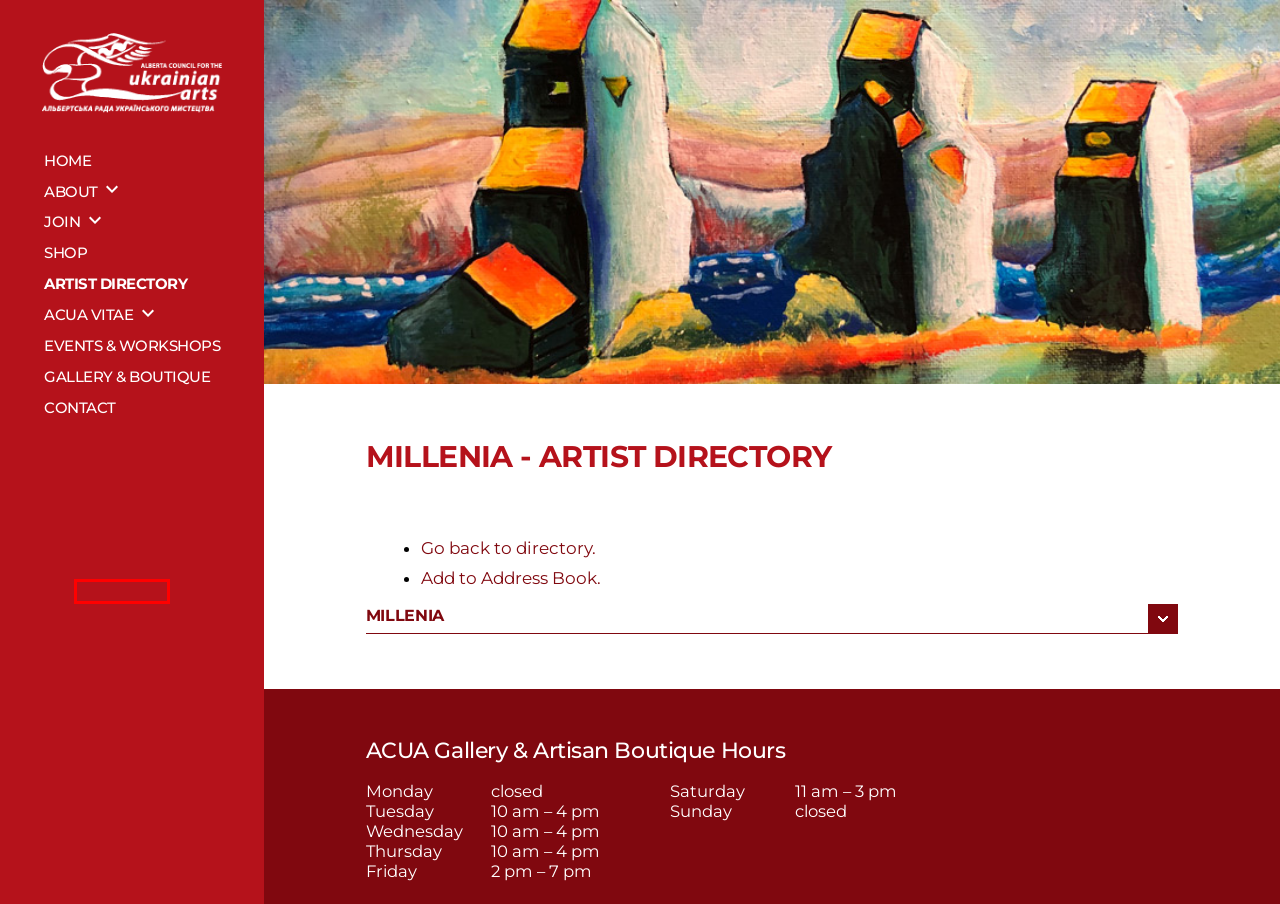Analyze the screenshot of a webpage with a red bounding box and select the webpage description that most accurately describes the new page resulting from clicking the element inside the red box. Here are the candidates:
A. Become a Member - Alberta Council for the Ukrainian Arts
B. Donate - Alberta Council for the Ukrainian Arts
C. Sponsorship - Alberta Council for the Ukrainian Arts
D. ACUA Vitae - Alberta Council for the Ukrainian Arts
E. Tsi-Ka-Vo - Alberta Council for the Ukrainian Arts
F. Volunteers - Alberta Council for the Ukrainian Arts
G. Artist Directory - Alberta Council for the Ukrainian Arts
H. Events & Workshops - Alberta Council for the Ukrainian Arts

D